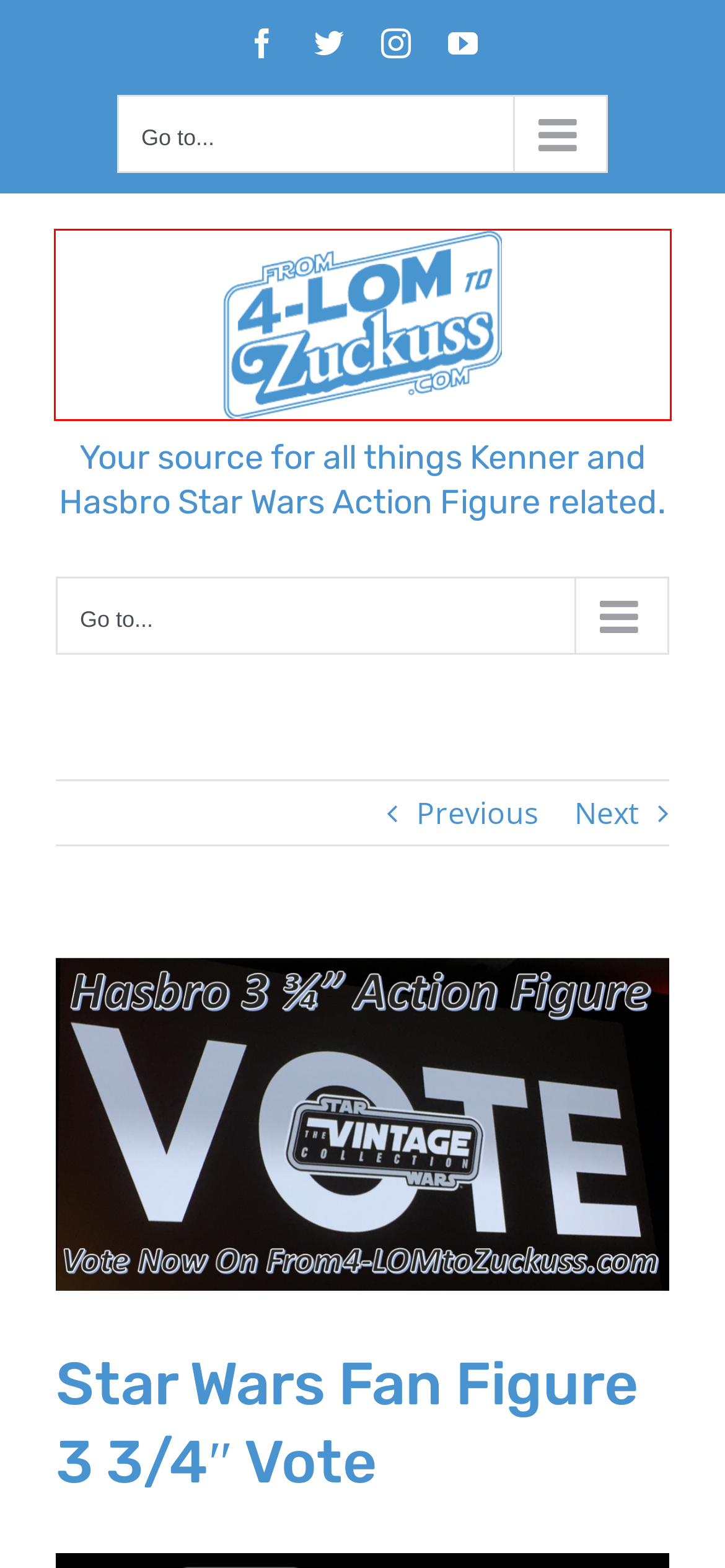Given a webpage screenshot featuring a red rectangle around a UI element, please determine the best description for the new webpage that appears after the element within the bounding box is clicked. The options are:
A. Collecting Resources – From 4-LOM to Zuckuss.com
B. Solo – From 4-LOM to Zuckuss.com
C. Toy Fair – From 4-LOM to Zuckuss.com
D. The Clone Wars – From 4-LOM to Zuckuss.com
E. Interview – From 4-LOM to Zuckuss.com
F. And the 1st Round Winners are… – From 4-LOM to Zuckuss.com
G. Hasbro’s Celebration Booth – First Look – From 4-LOM to Zuckuss.com
H. From 4-LOM to Zuckuss.com – For all things Hasbro & Kenner Star Wars Action Figure related!

H